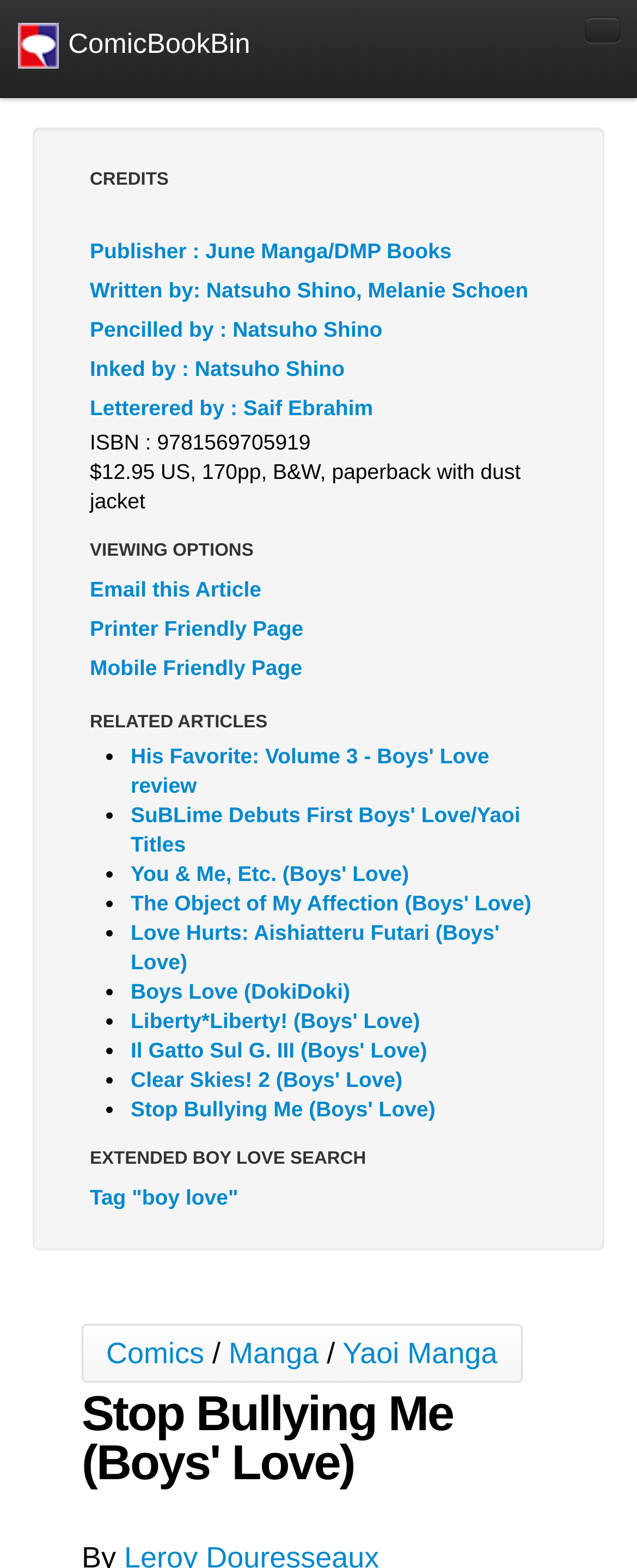Identify the bounding box of the HTML element described as: "IBW21".

None